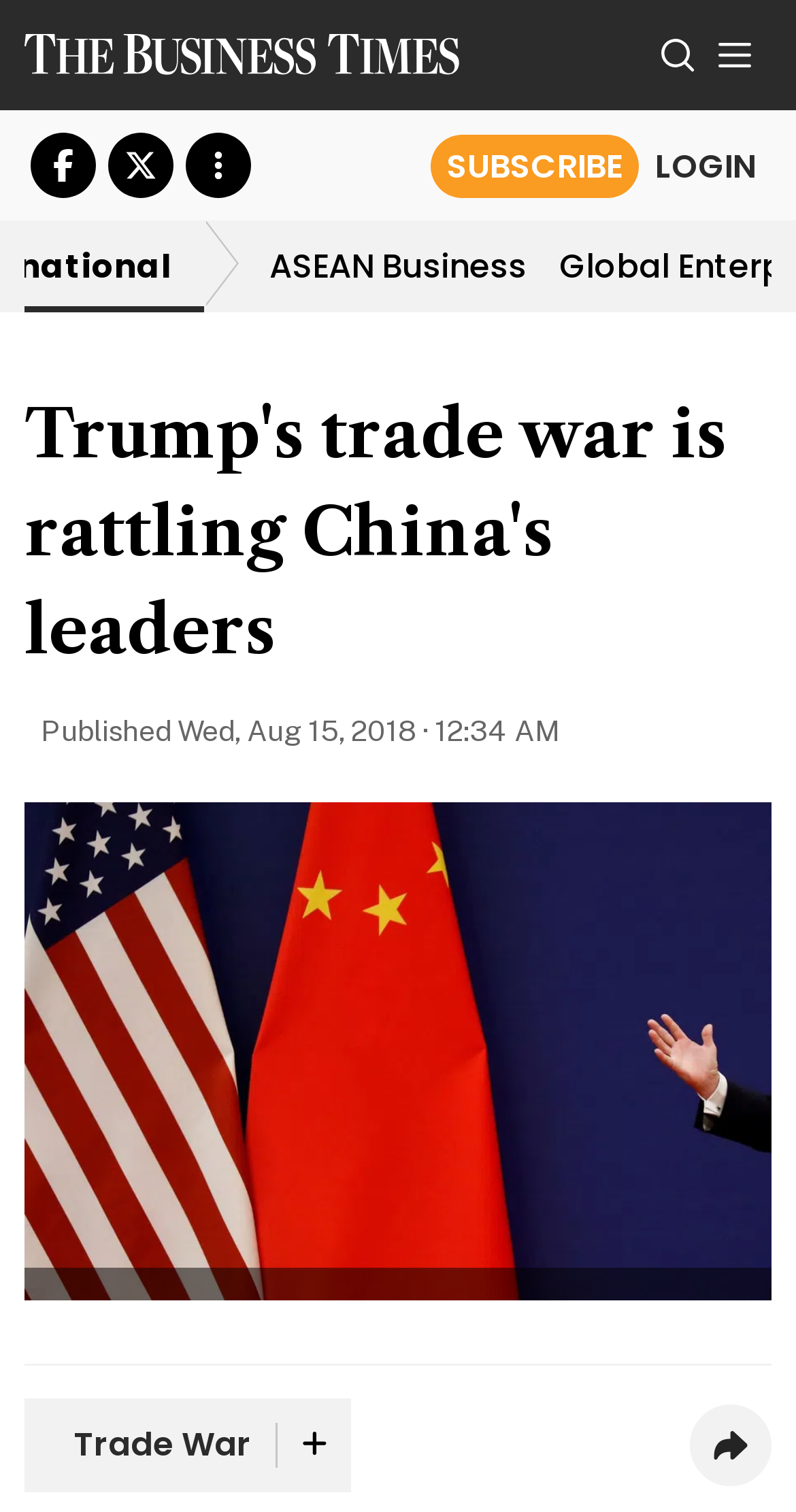Provide the bounding box coordinates in the format (top-left x, top-left y, bottom-right x, bottom-right y). All values are floating point numbers between 0 and 1. Determine the bounding box coordinate of the UI element described as: parent_node: Trade War

[0.379, 0.945, 0.411, 0.966]